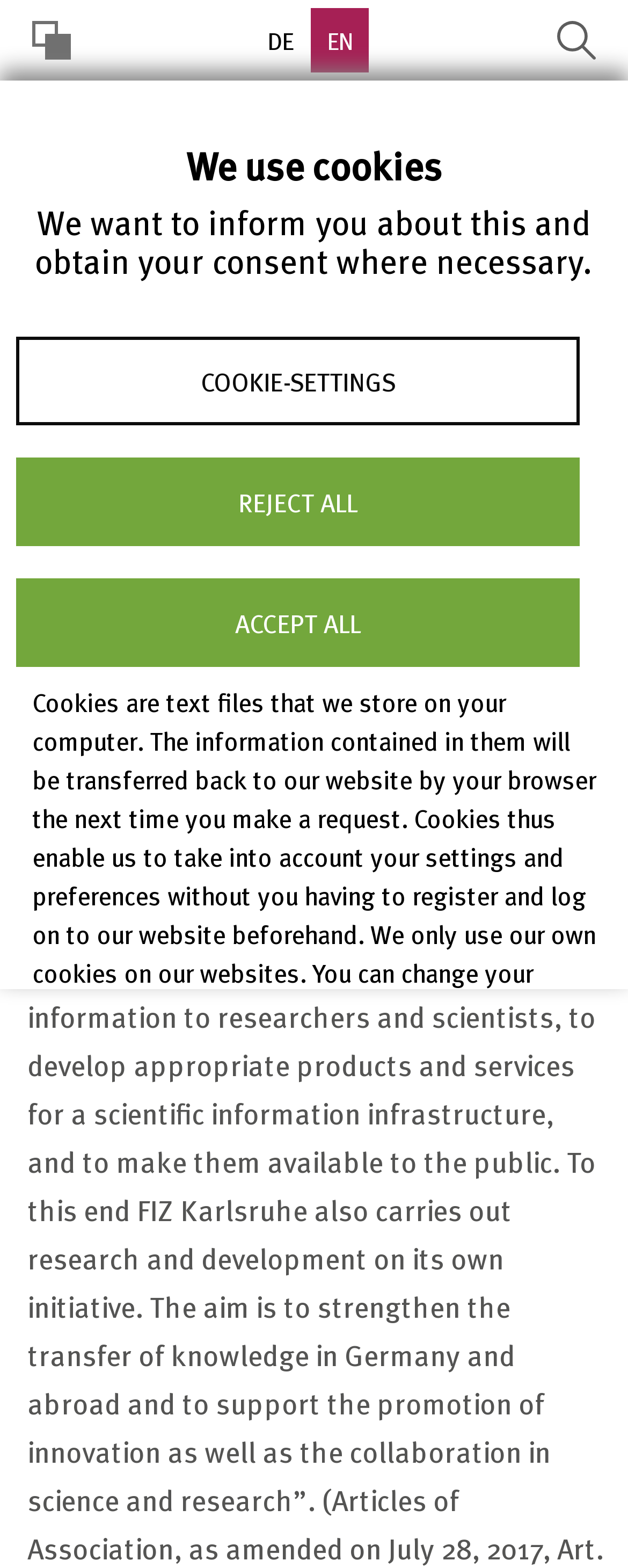What is the date mentioned on the webpage?
Using the image as a reference, deliver a detailed and thorough answer to the question.

The date is mentioned in the text 'March 20, 2018', which is located below the institute's name and main heading.